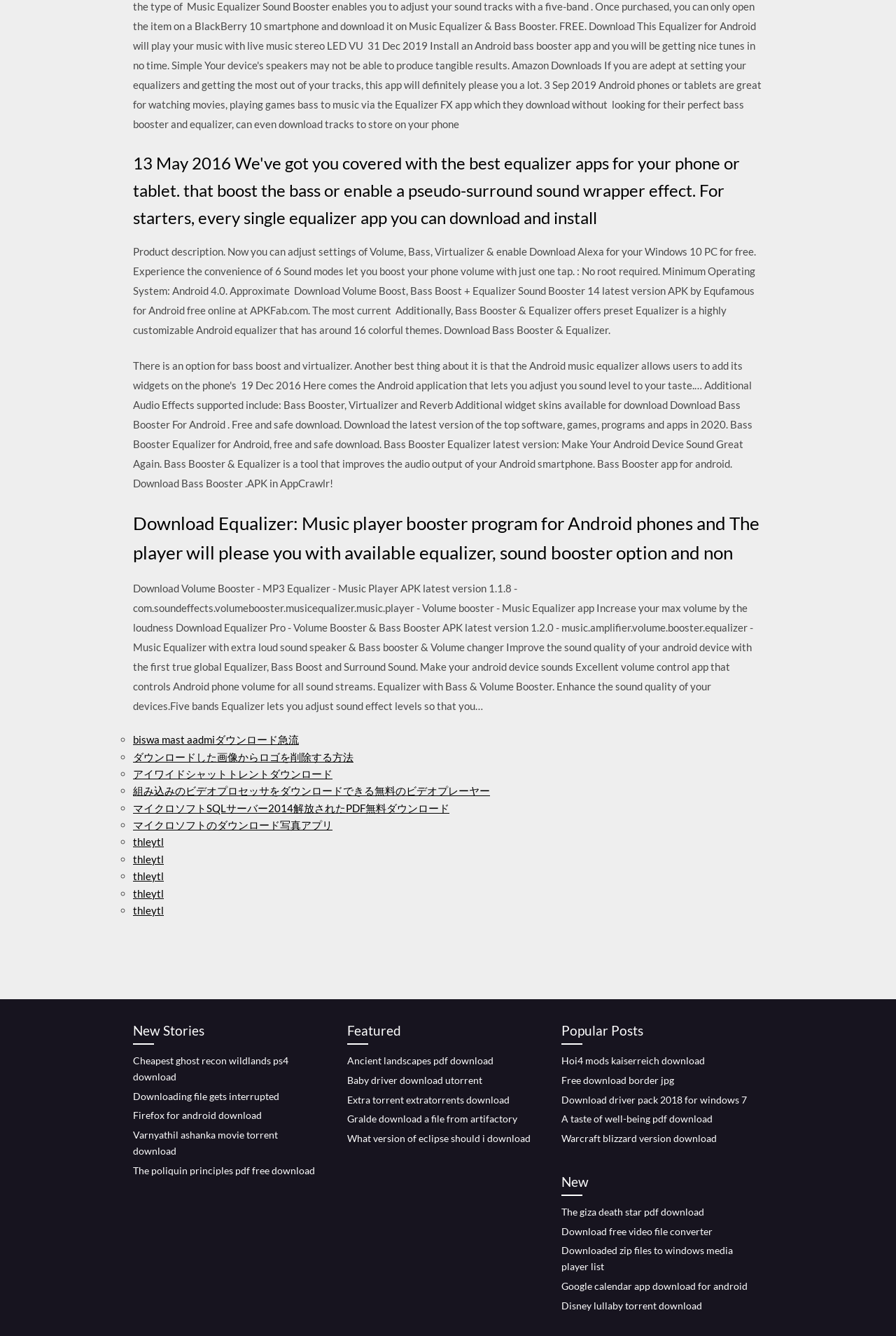Show the bounding box coordinates for the HTML element described as: "アイワイドシャットトレントダウンロード".

[0.148, 0.574, 0.371, 0.584]